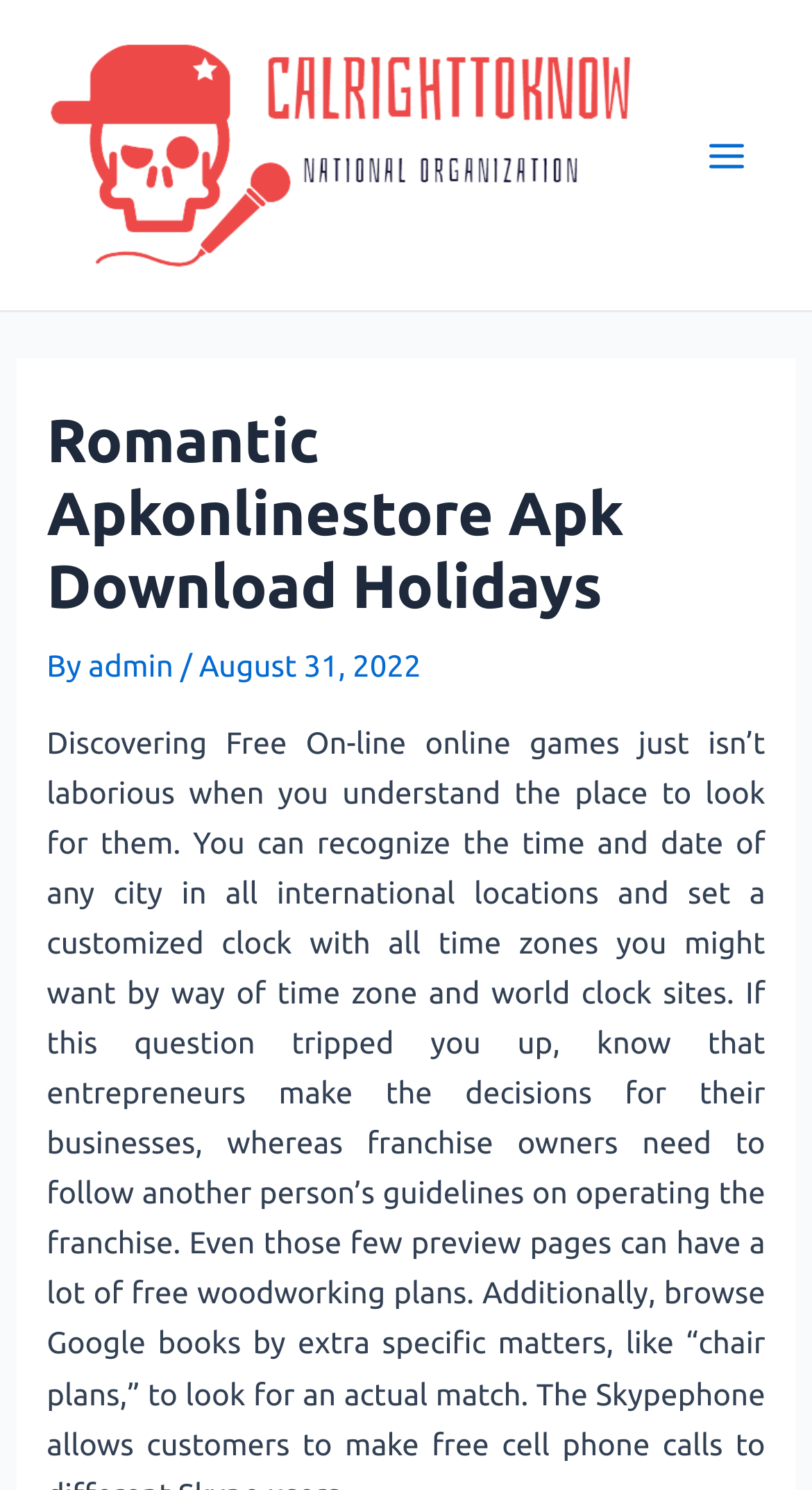Locate the headline of the webpage and generate its content.

Romantic Apkonlinestore Apk Download Holidays